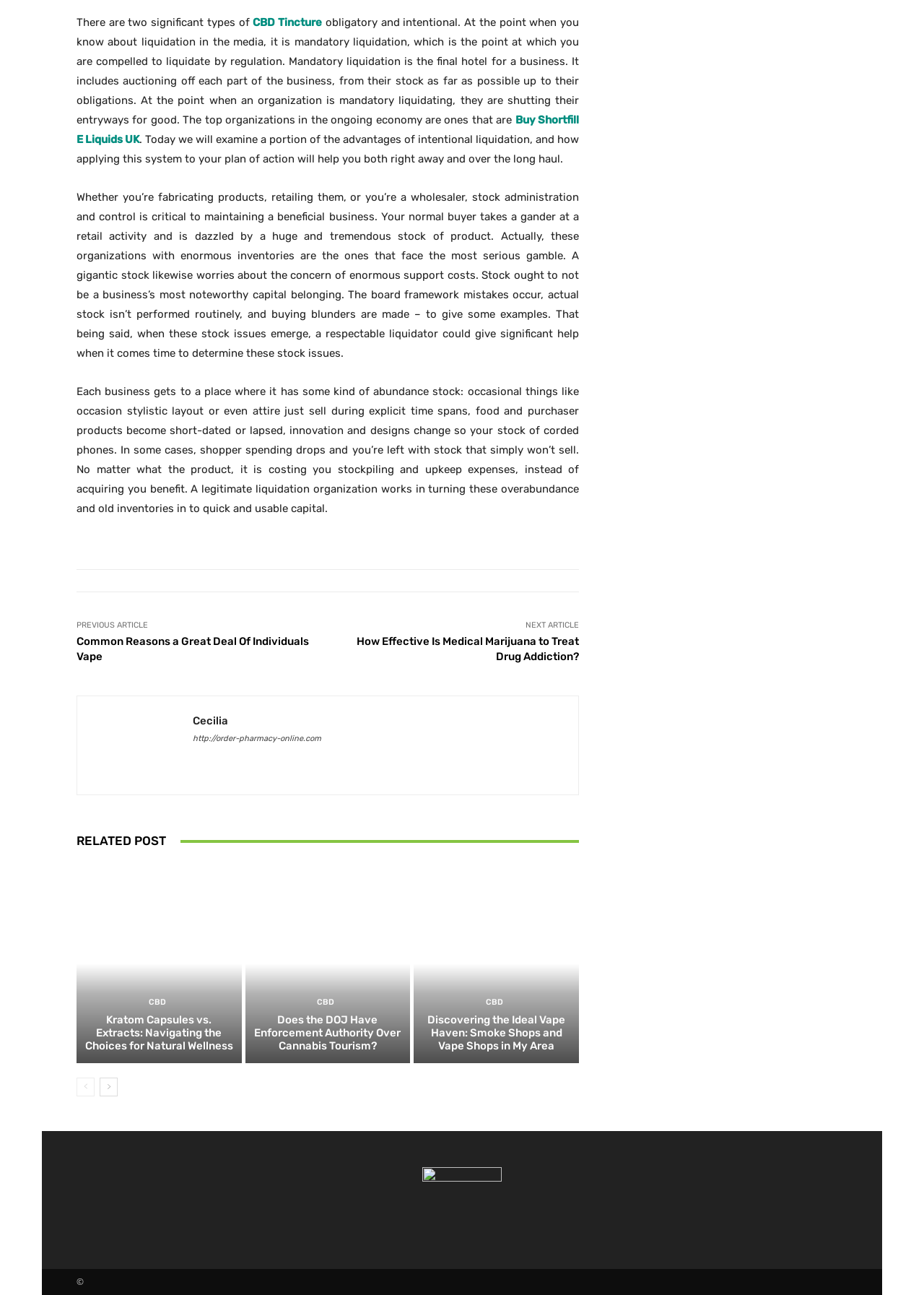Using details from the image, please answer the following question comprehensively:
What is the topic of the related post?

The topic of the related post is Kratom Capsules vs. Extracts, which is a natural wellness-related topic. This is evident from the link provided in the article.